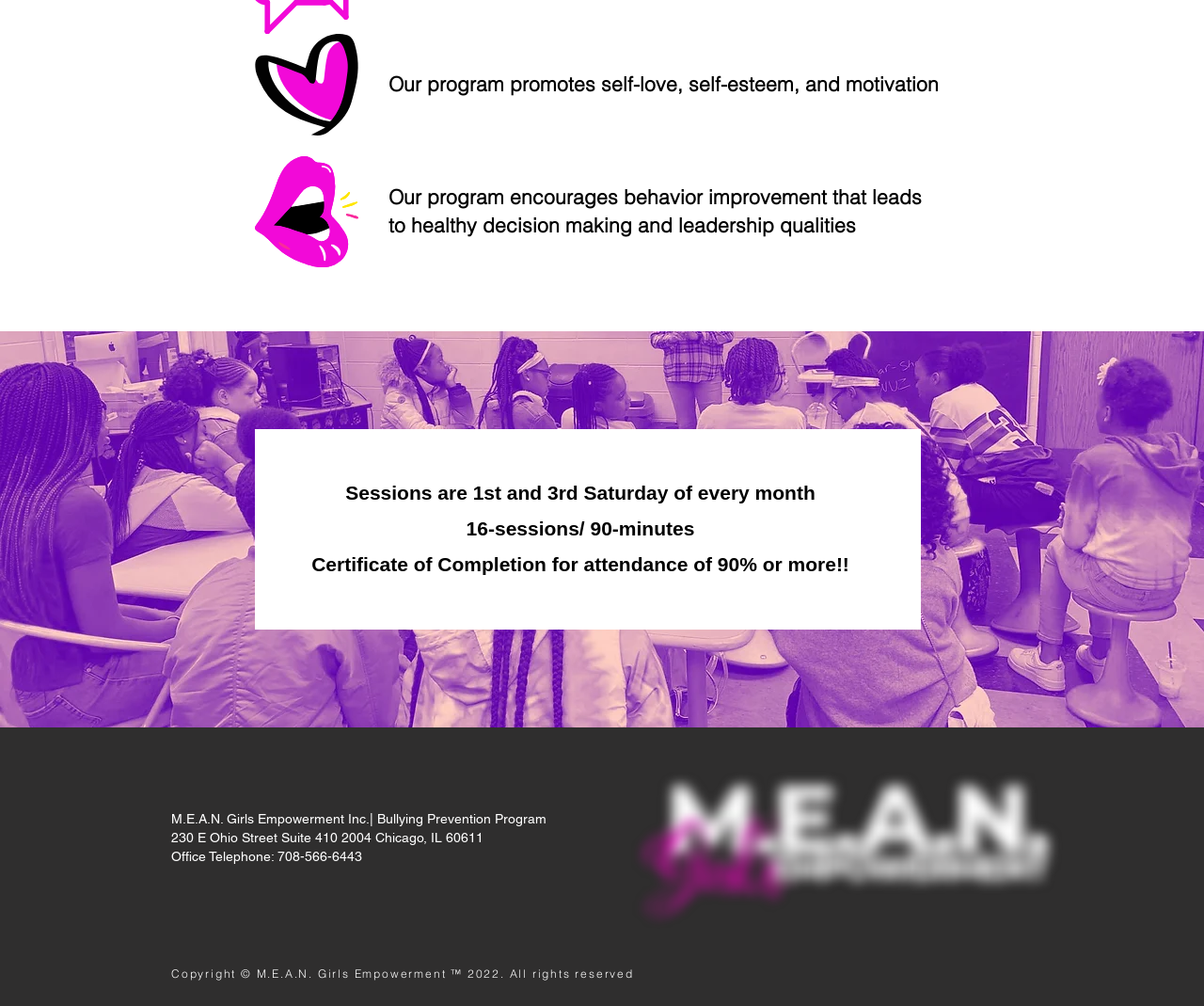Please give a short response to the question using one word or a phrase:
What is the duration of each session?

90 minutes